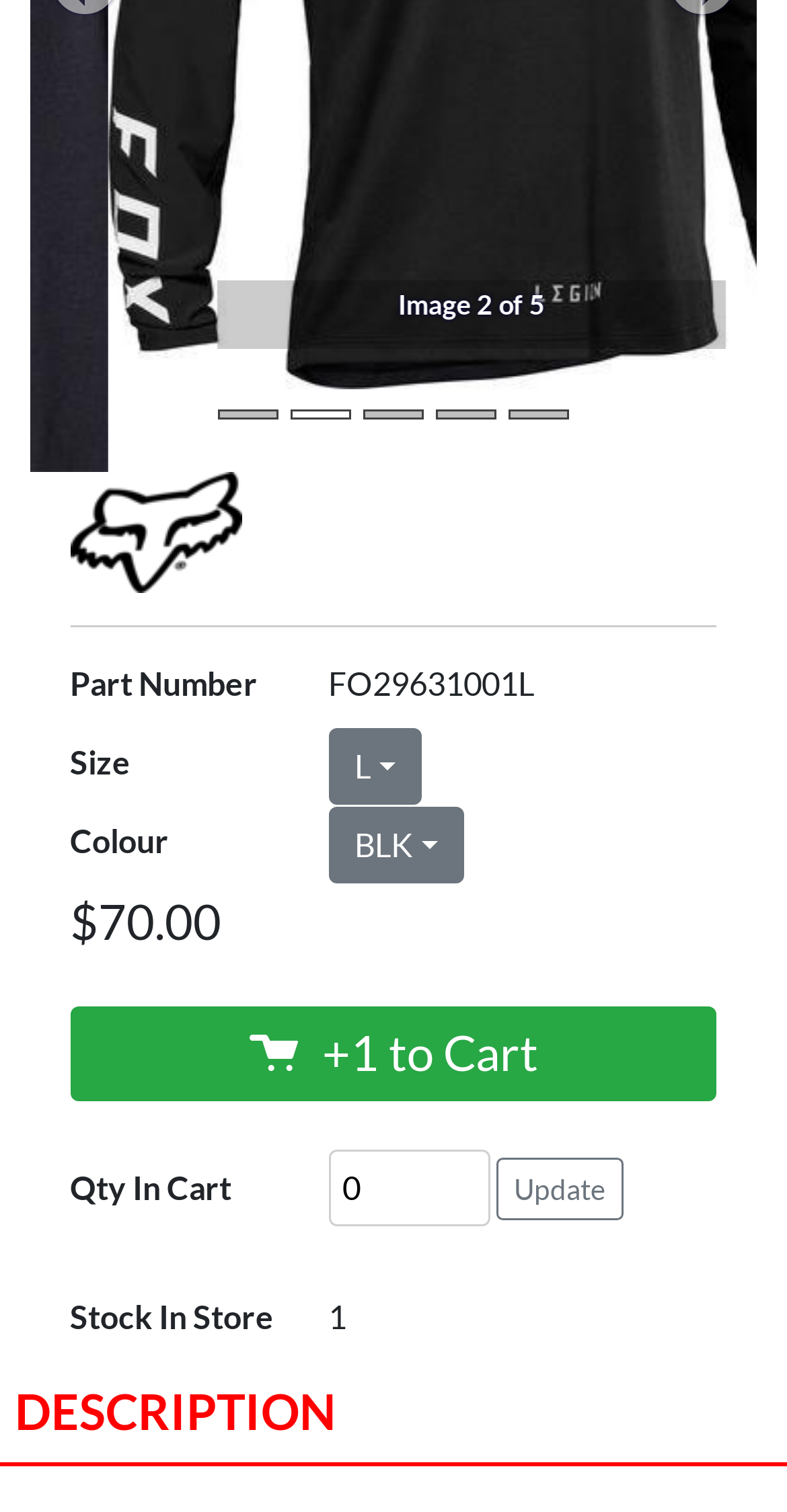Using the details from the image, please elaborate on the following question: What is the size of the product?

The size of the product can be found in the section labeled 'Size' which is located above the 'Colour' section. The button 'L' is displayed in this section.